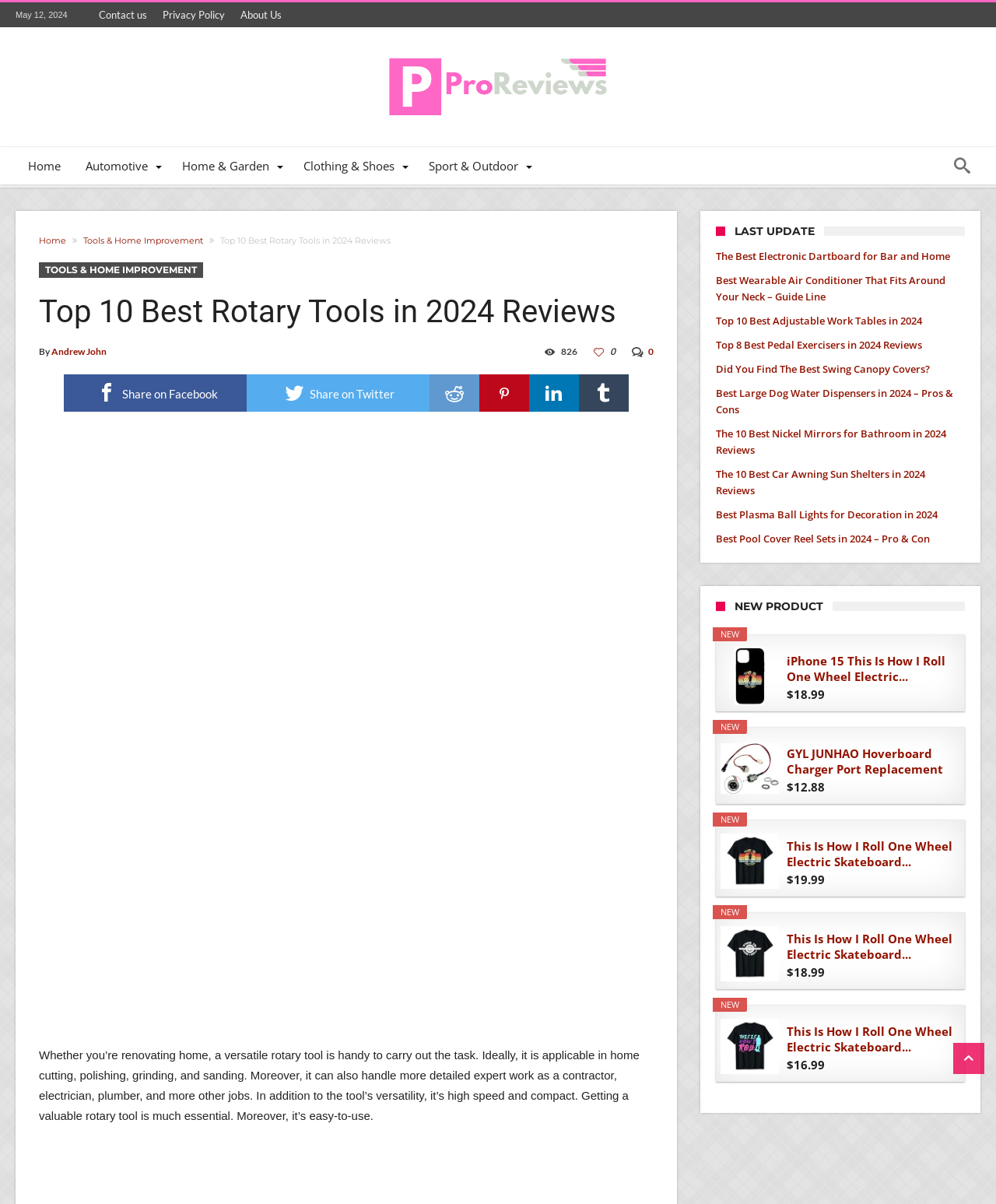Determine the bounding box coordinates of the element's region needed to click to follow the instruction: "Click on 'Contact us'". Provide these coordinates as four float numbers between 0 and 1, formatted as [left, top, right, bottom].

[0.091, 0.002, 0.155, 0.023]